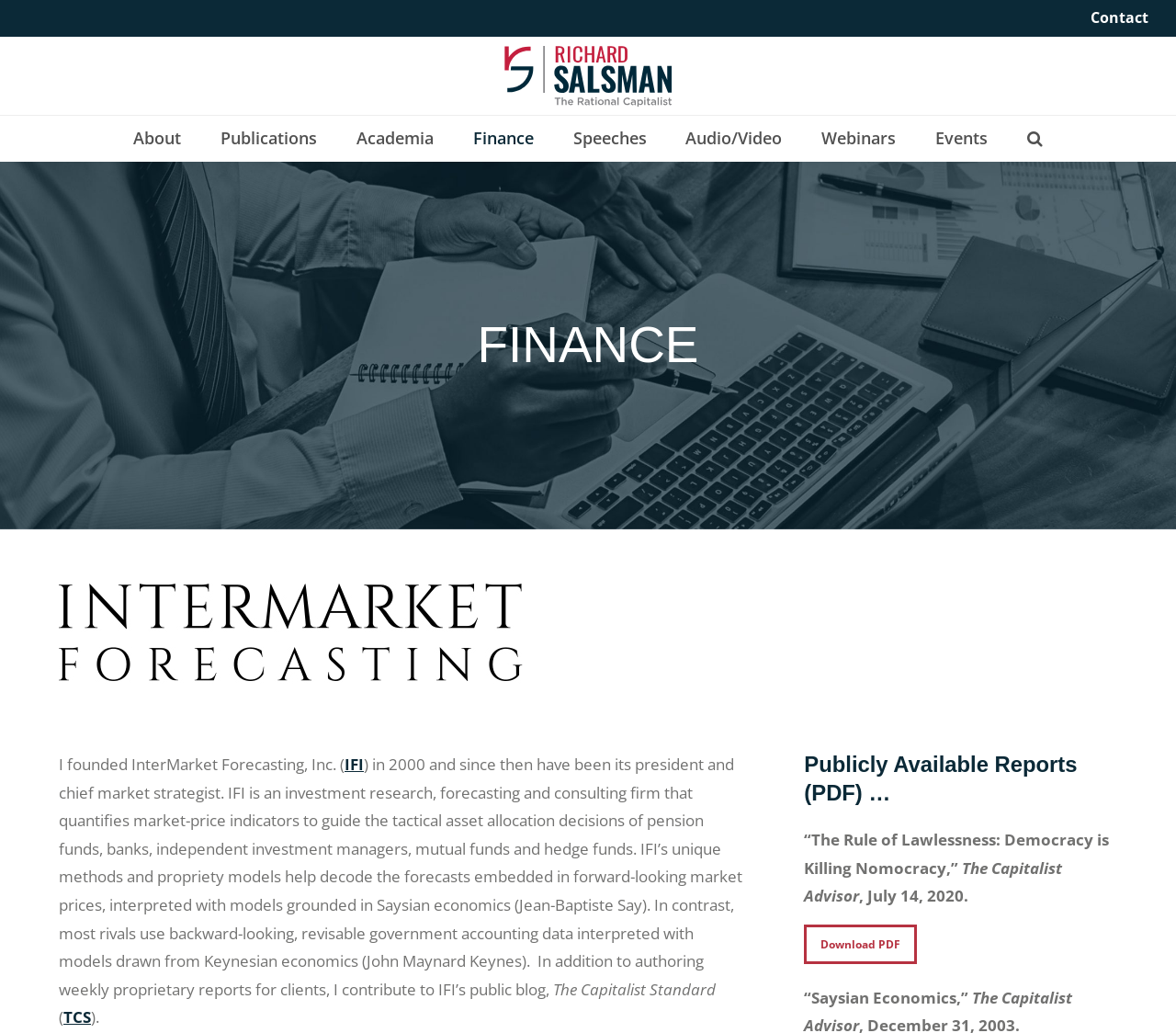Locate the bounding box coordinates of the element that should be clicked to execute the following instruction: "Visit Richard Salsman's homepage".

[0.425, 0.04, 0.575, 0.106]